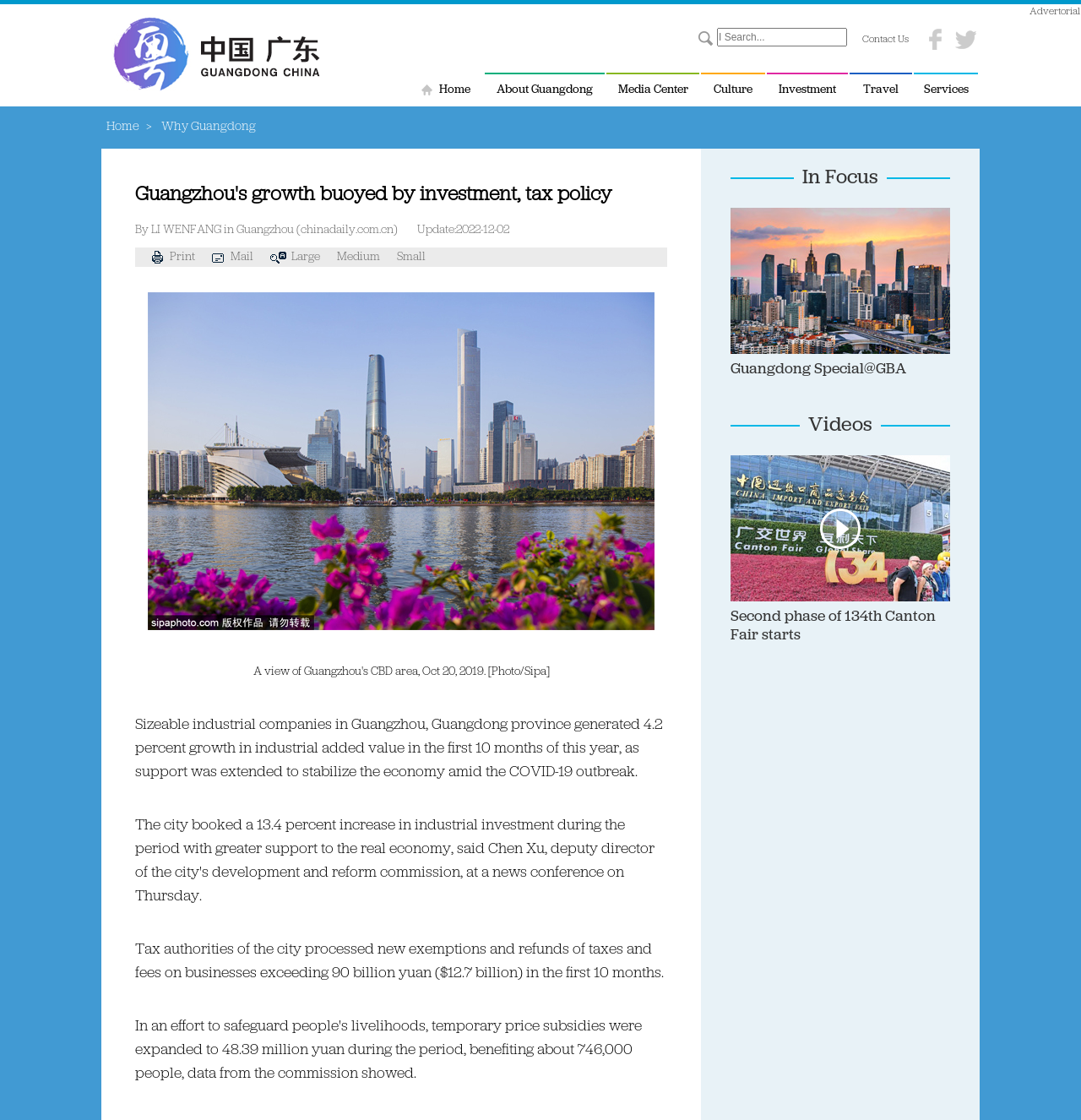Locate the bounding box coordinates of the clickable area to execute the instruction: "Go to home page". Provide the coordinates as four float numbers between 0 and 1, represented as [left, top, right, bottom].

[0.406, 0.066, 0.435, 0.095]